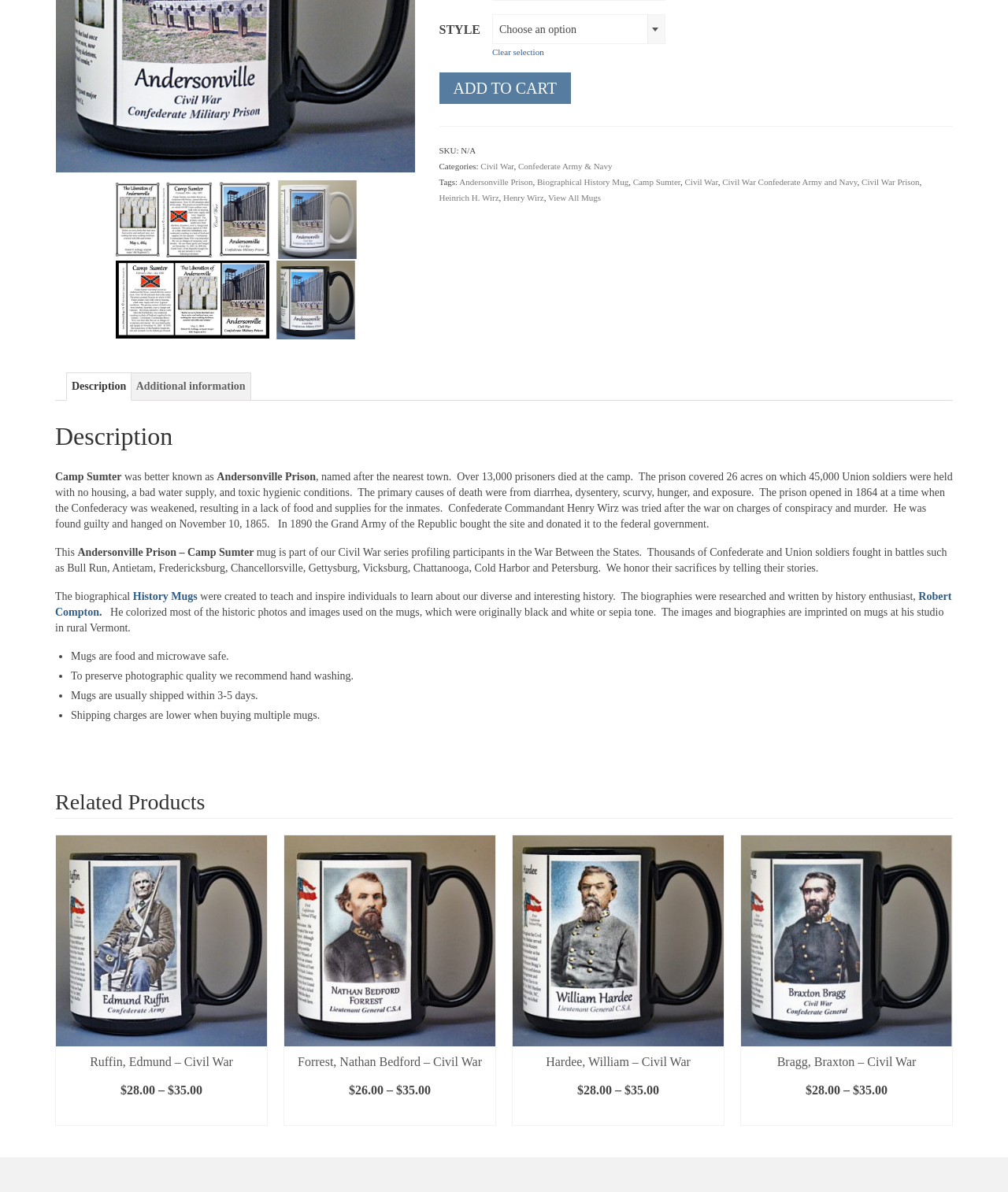Provide the bounding box coordinates for the UI element that is described by this text: "Ruffin, Edmund – Civil War". The coordinates should be in the form of four float numbers between 0 and 1: [left, top, right, bottom].

[0.282, 0.878, 0.491, 0.904]